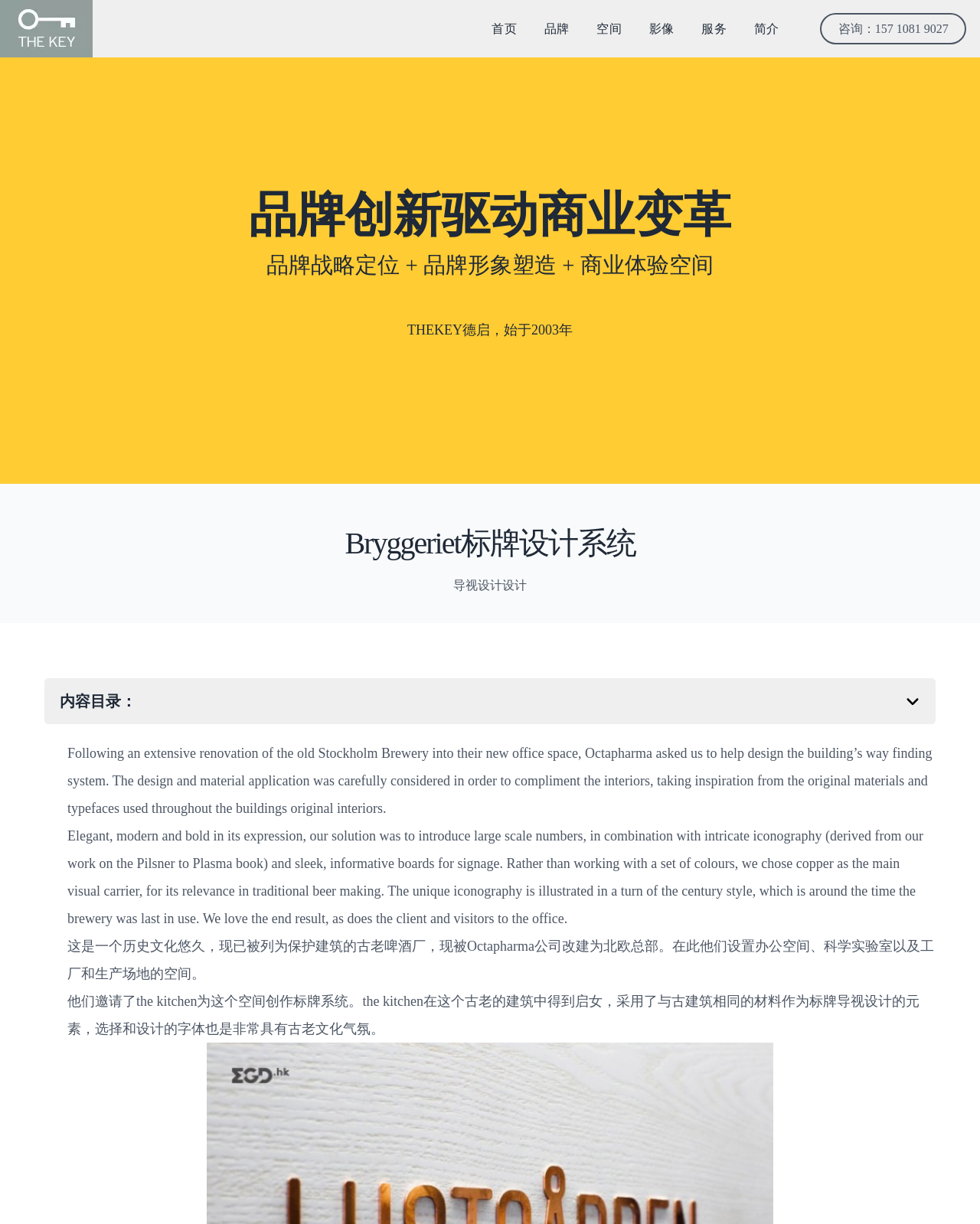What is the style of the unique iconography used in the wayfinding system?
Please elaborate on the answer to the question with detailed information.

The webpage explains that the unique iconography is illustrated in a turn of the century style, which is around the time the brewery was last in use.